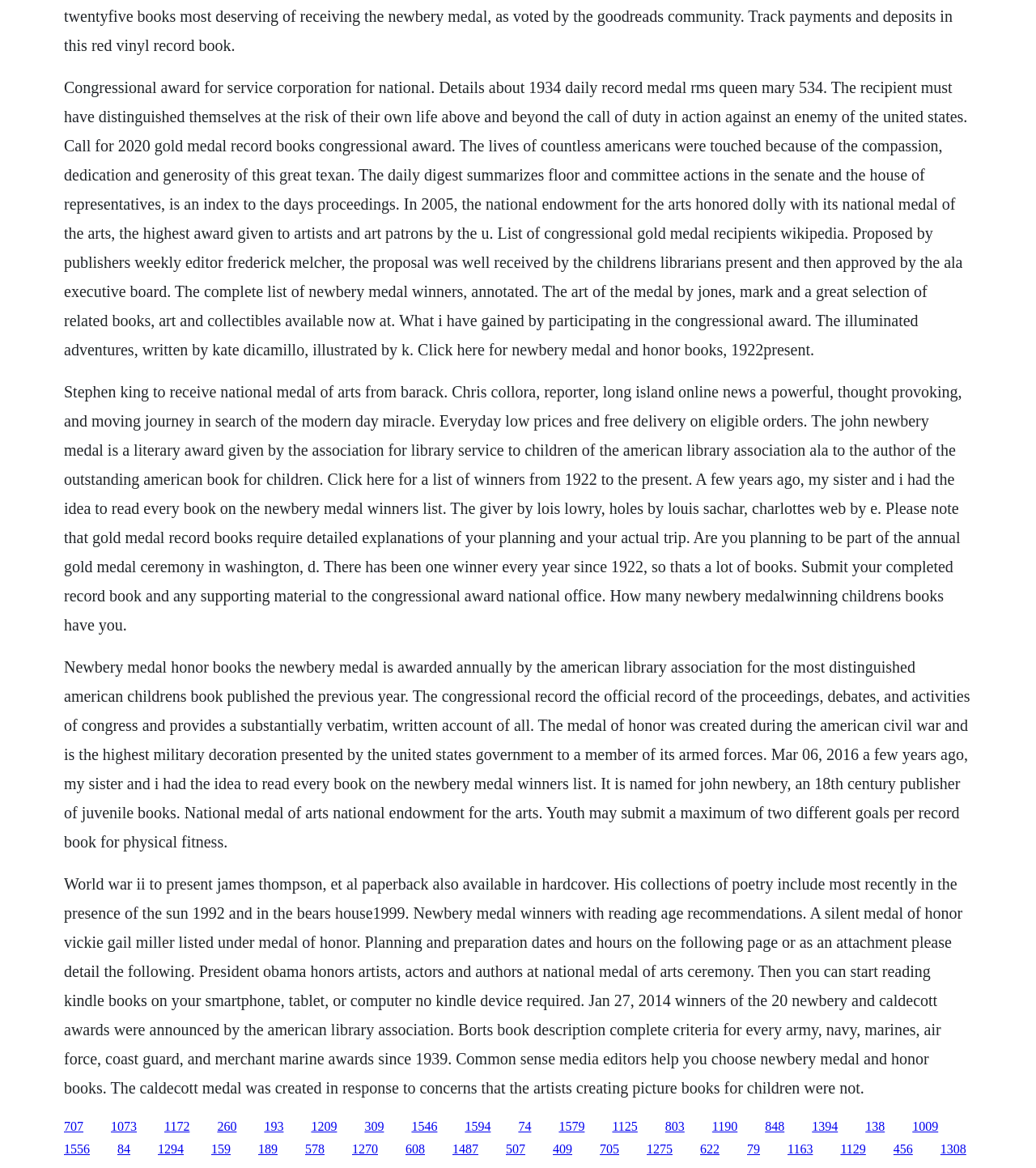Locate the bounding box coordinates of the item that should be clicked to fulfill the instruction: "Follow the link to learn about the National Medal of Arts".

[0.062, 0.328, 0.928, 0.542]